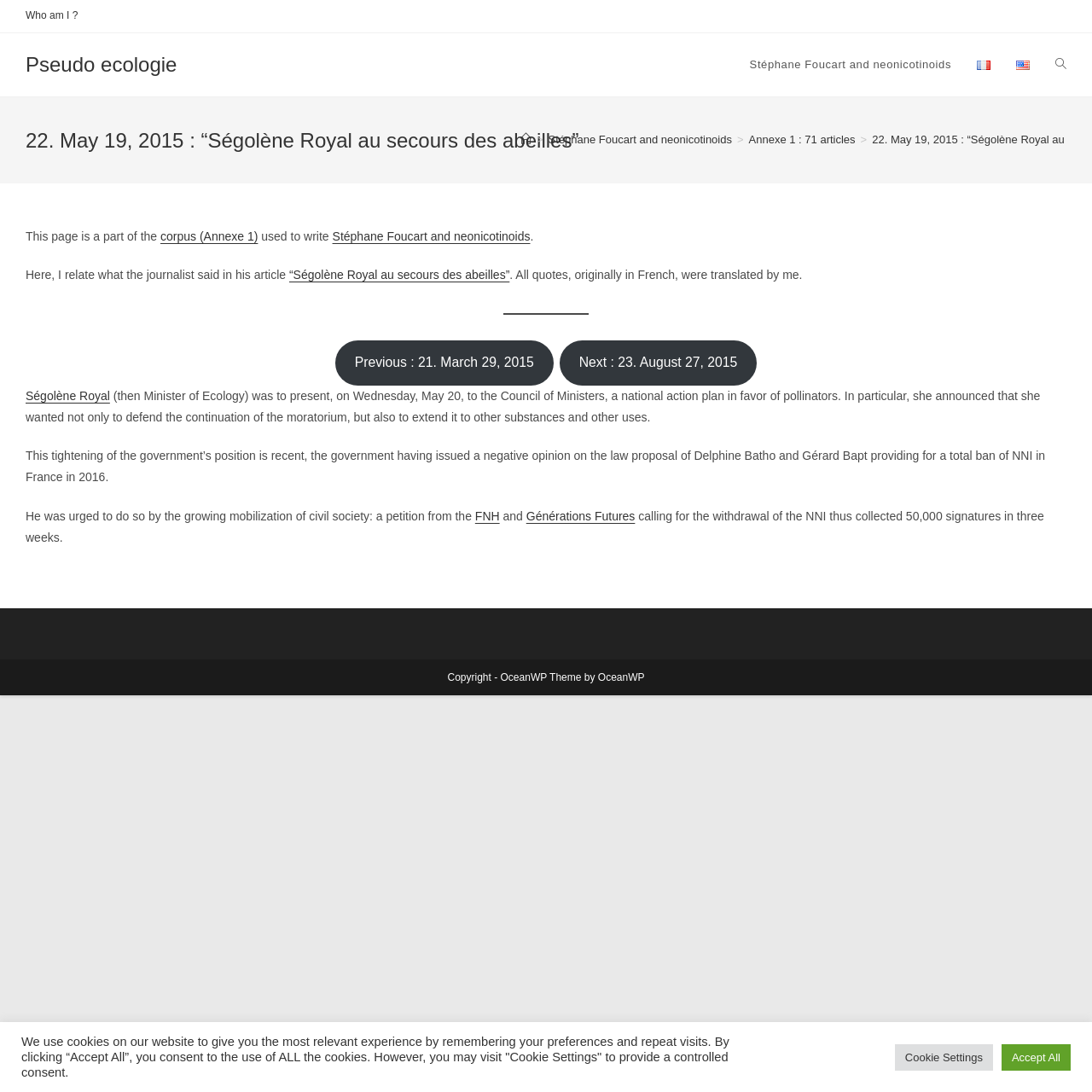Determine the bounding box coordinates for the area that needs to be clicked to fulfill this task: "Toggle website search". The coordinates must be given as four float numbers between 0 and 1, i.e., [left, top, right, bottom].

[0.955, 0.03, 0.988, 0.088]